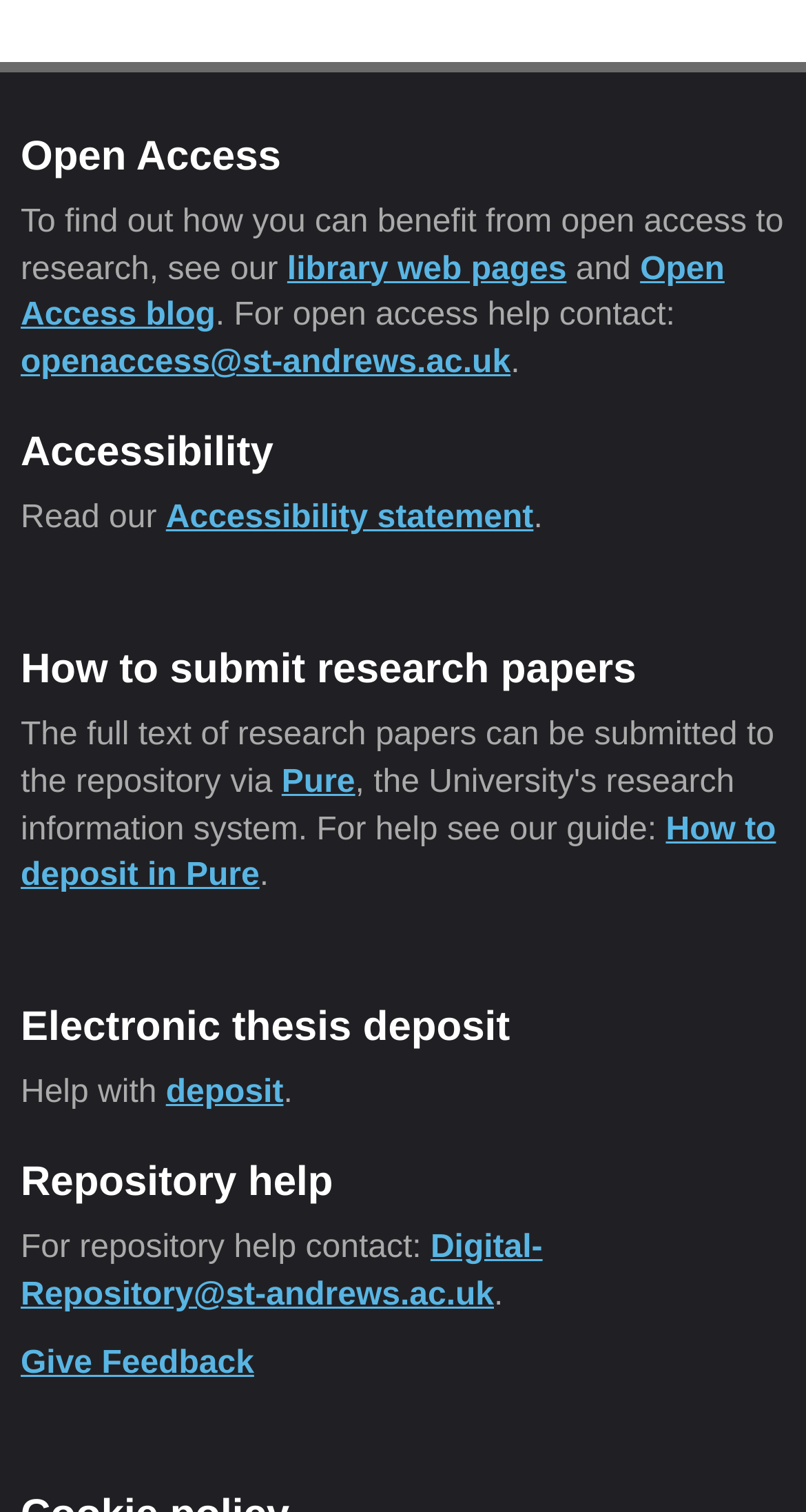Is there a way to provide feedback on the webpage?
Using the visual information, reply with a single word or short phrase.

Yes